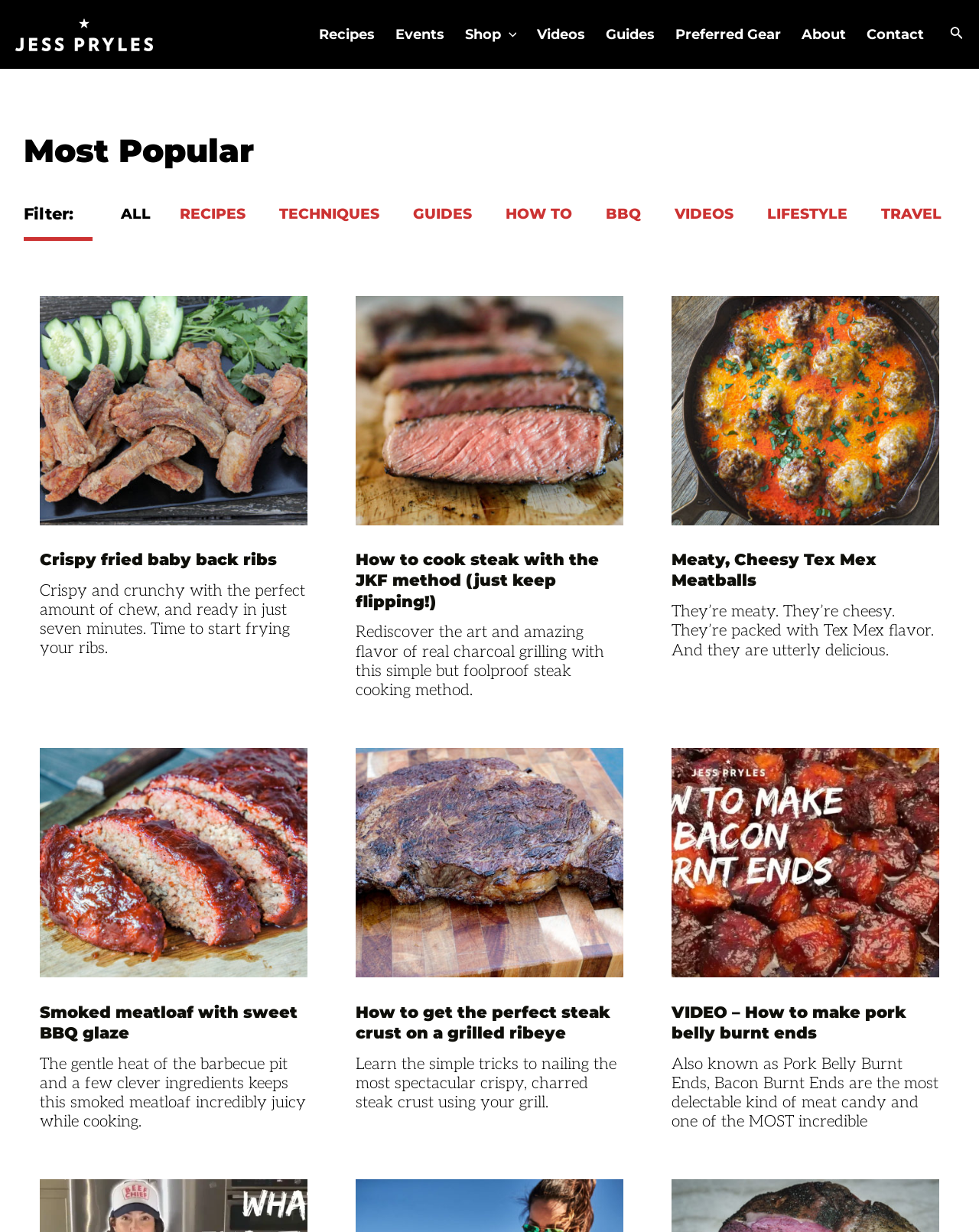Can you determine the bounding box coordinates of the area that needs to be clicked to fulfill the following instruction: "Click on the 'Recipes' link"?

[0.315, 0.001, 0.393, 0.055]